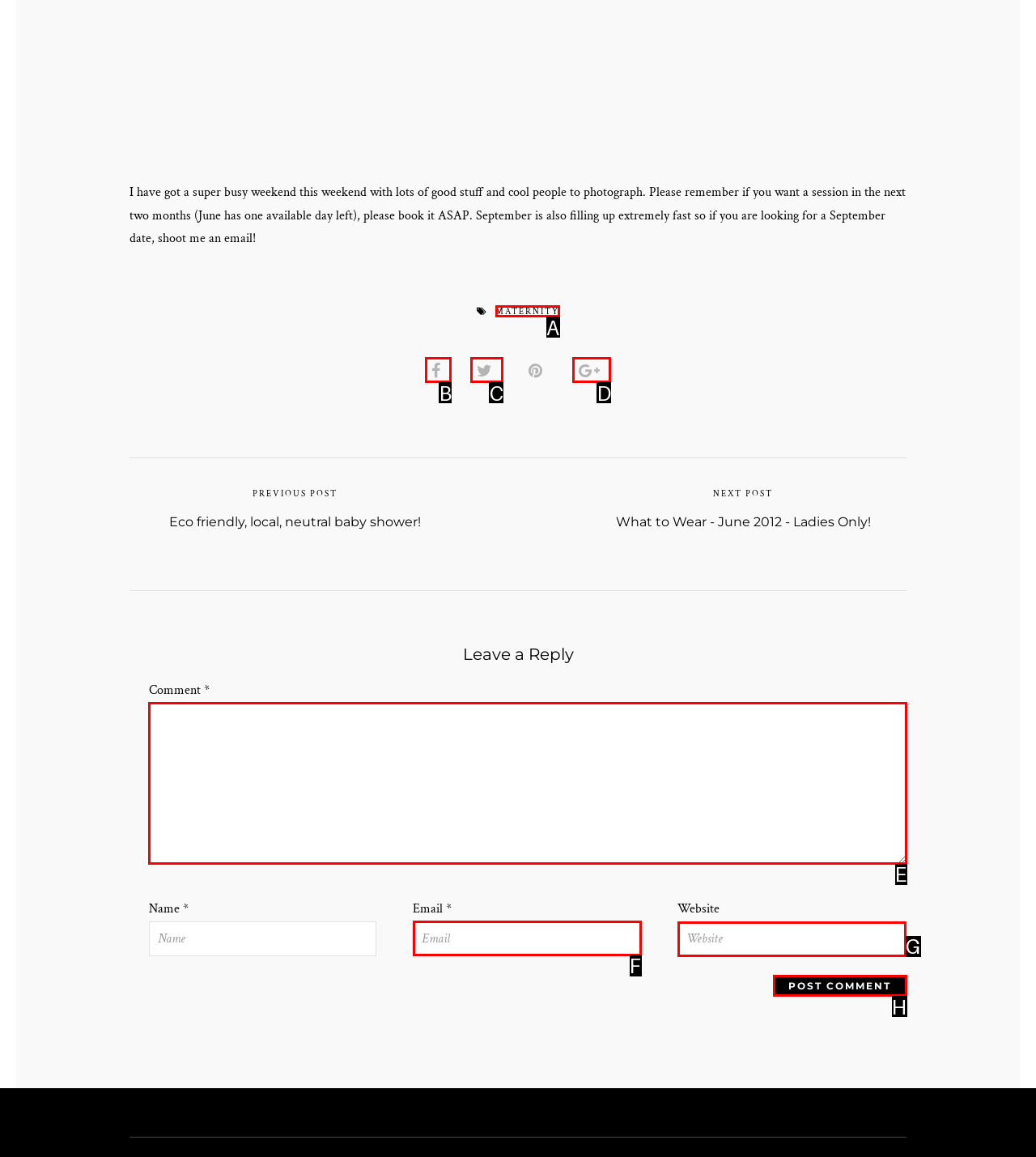Determine the letter of the element you should click to carry out the task: Enter your email address
Answer with the letter from the given choices.

F